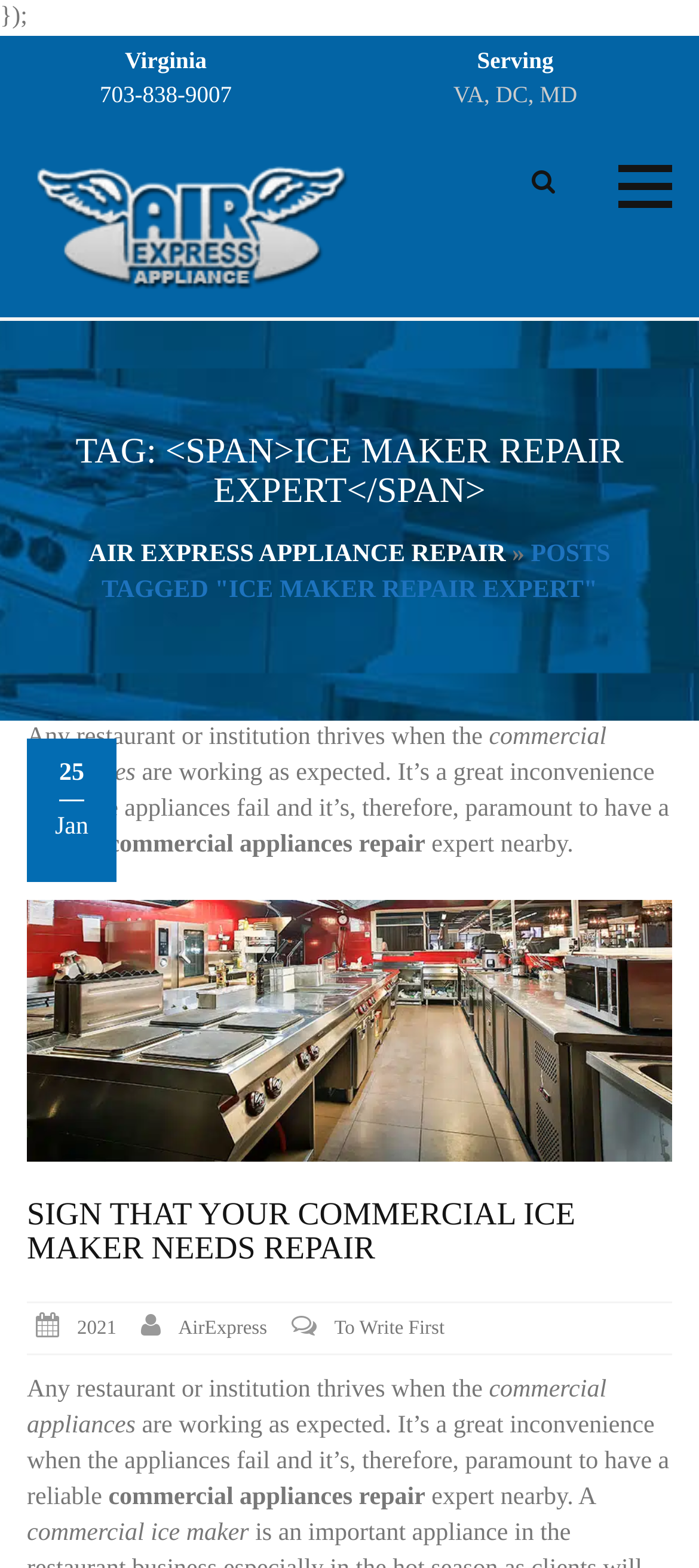What is the phone number for Air Express Appliance Repair?
Please provide a single word or phrase as your answer based on the image.

703-838-9007